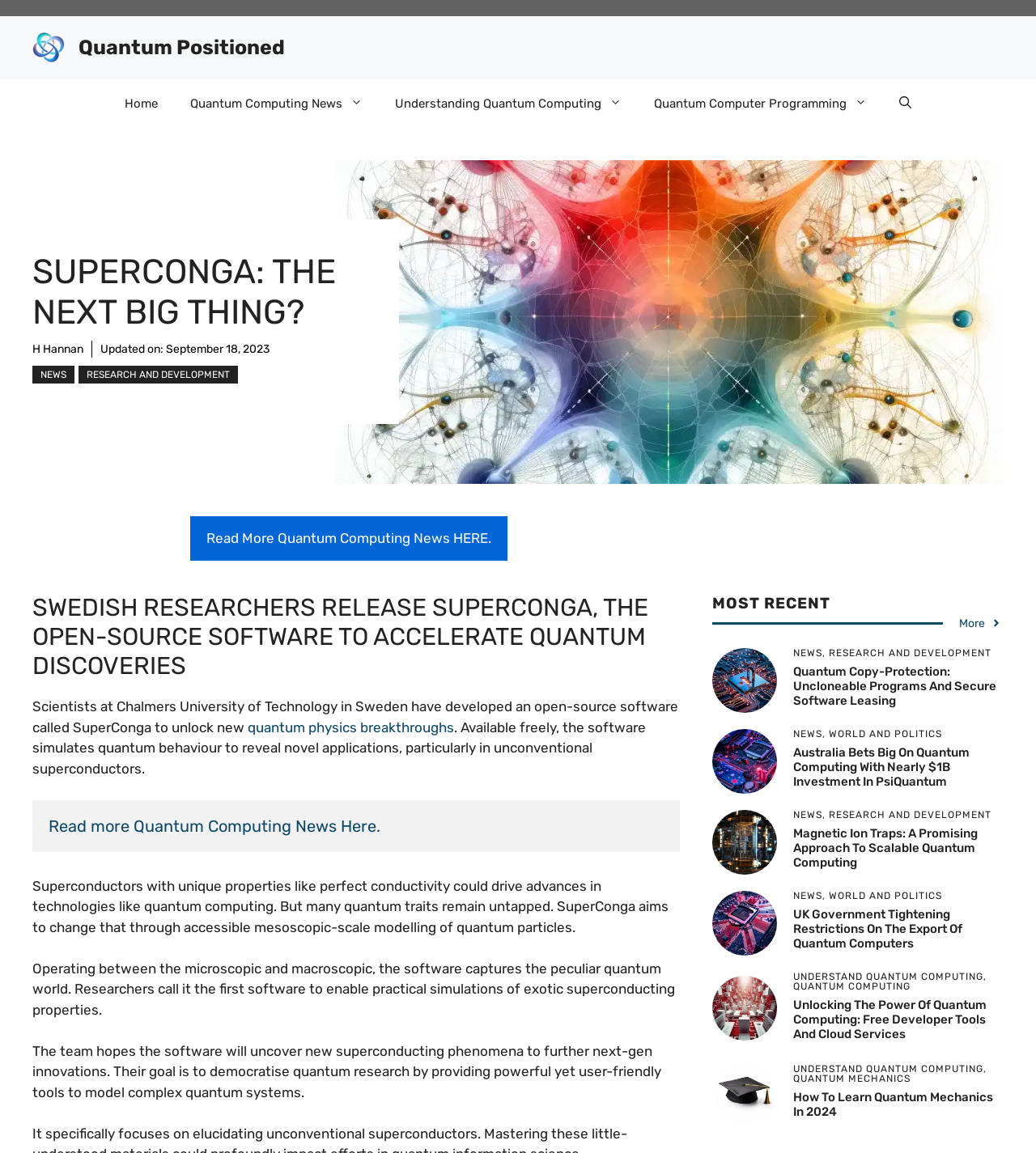Pinpoint the bounding box coordinates of the area that should be clicked to complete the following instruction: "Learn about quantum copy-protection". The coordinates must be given as four float numbers between 0 and 1, i.e., [left, top, right, bottom].

[0.688, 0.582, 0.75, 0.596]